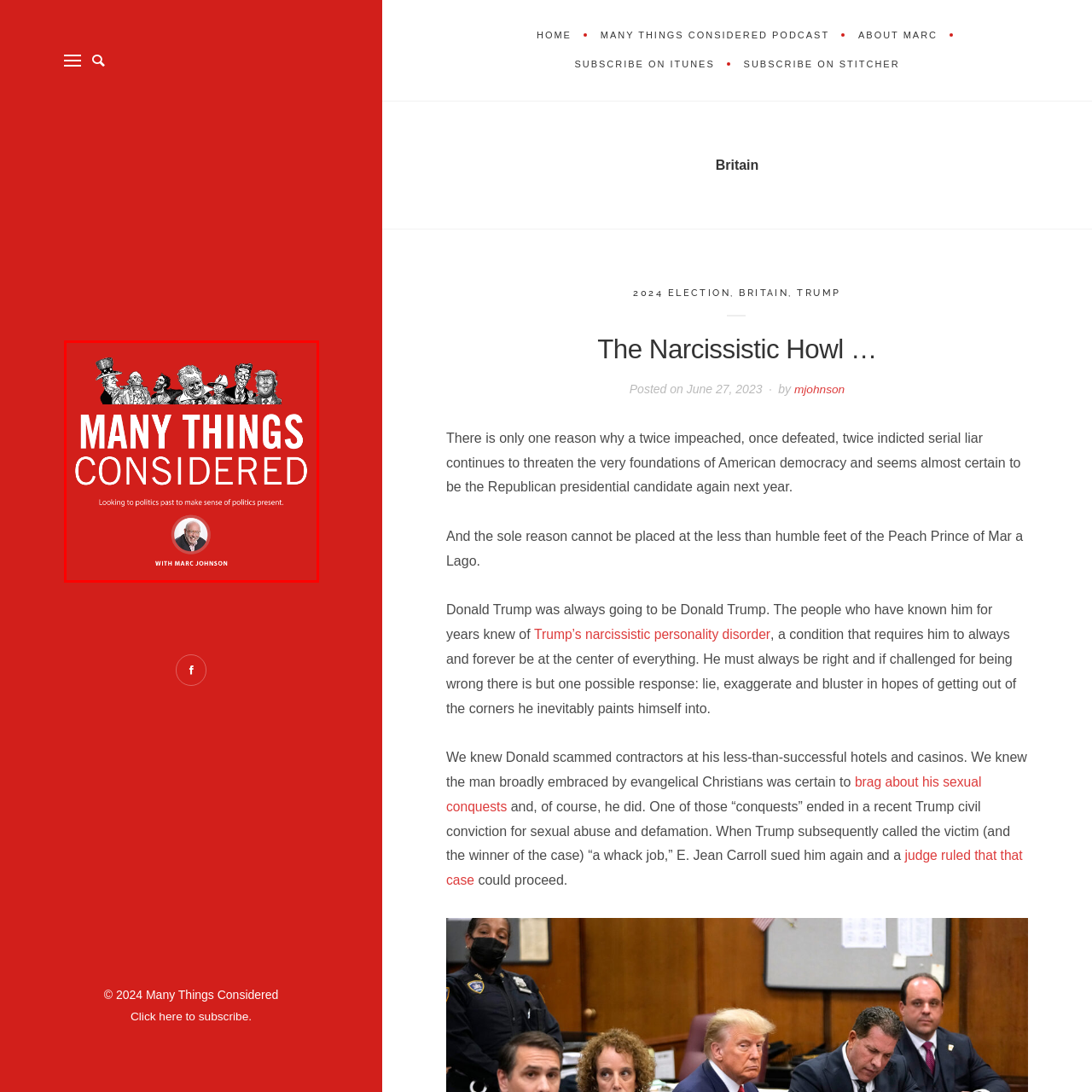Provide an elaborate description of the visual elements present in the image enclosed by the red boundary.

The image features the title "MANY THINGS CONSIDERED" prominently displayed in bold white letters on a vibrant red background. Below the title, there is a subtitle that reads "Looking to politics past to make sense of politics present," emphasizing a reflective approach to political analysis. The image is adorned with illustrations of various historical and contemporary political figures, adding a lively visual context that invites viewers to engage with the content. At the bottom of the image, a circular photograph of Marc Johnson, the host, is included, complete with his name, suggesting a personal touch and leadership in the discussions around political themes. This composition creates a striking and thought-provoking invitation for viewers to explore the complexities of politics through the lens of history and current events.